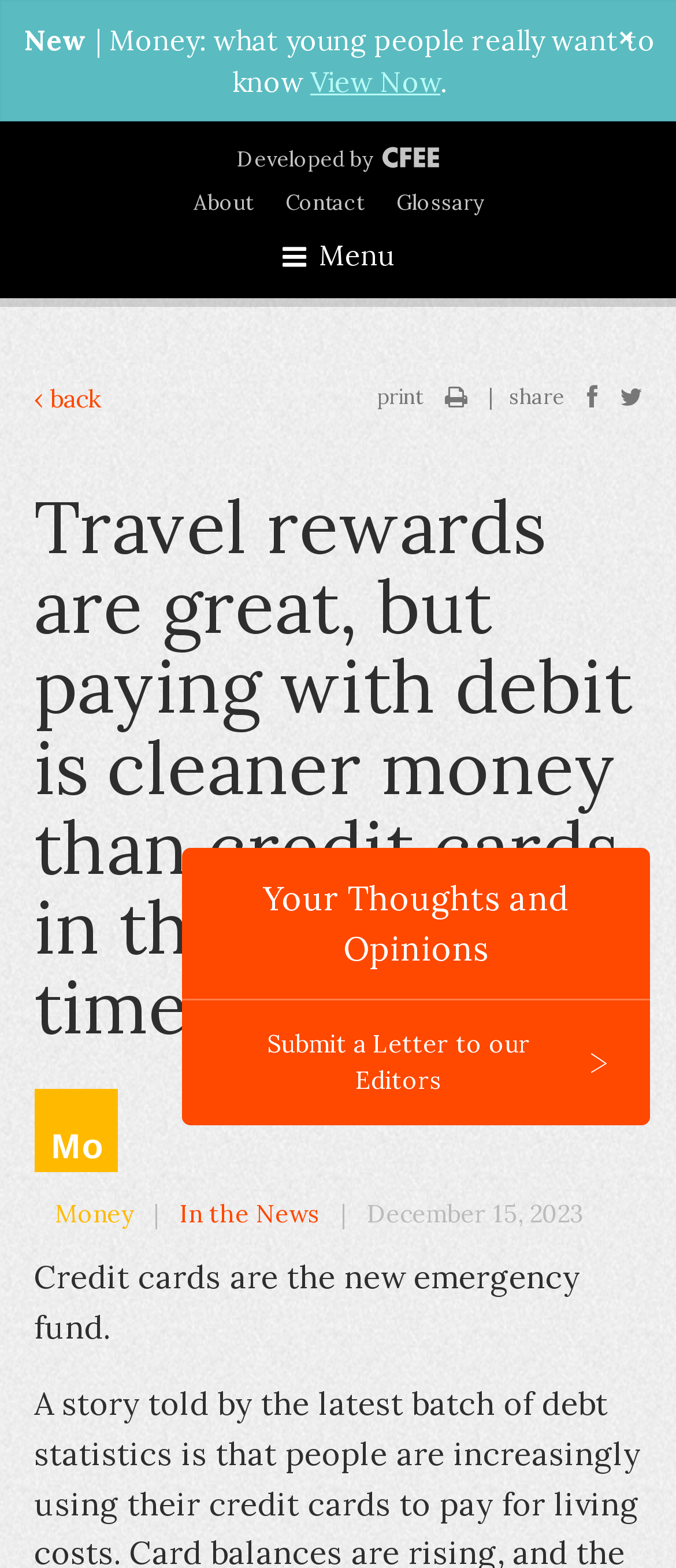Identify the bounding box for the described UI element. Provide the coordinates in (top-left x, top-left y, bottom-right x, bottom-right y) format with values ranging from 0 to 1: parent_node: share

[0.891, 0.244, 0.95, 0.261]